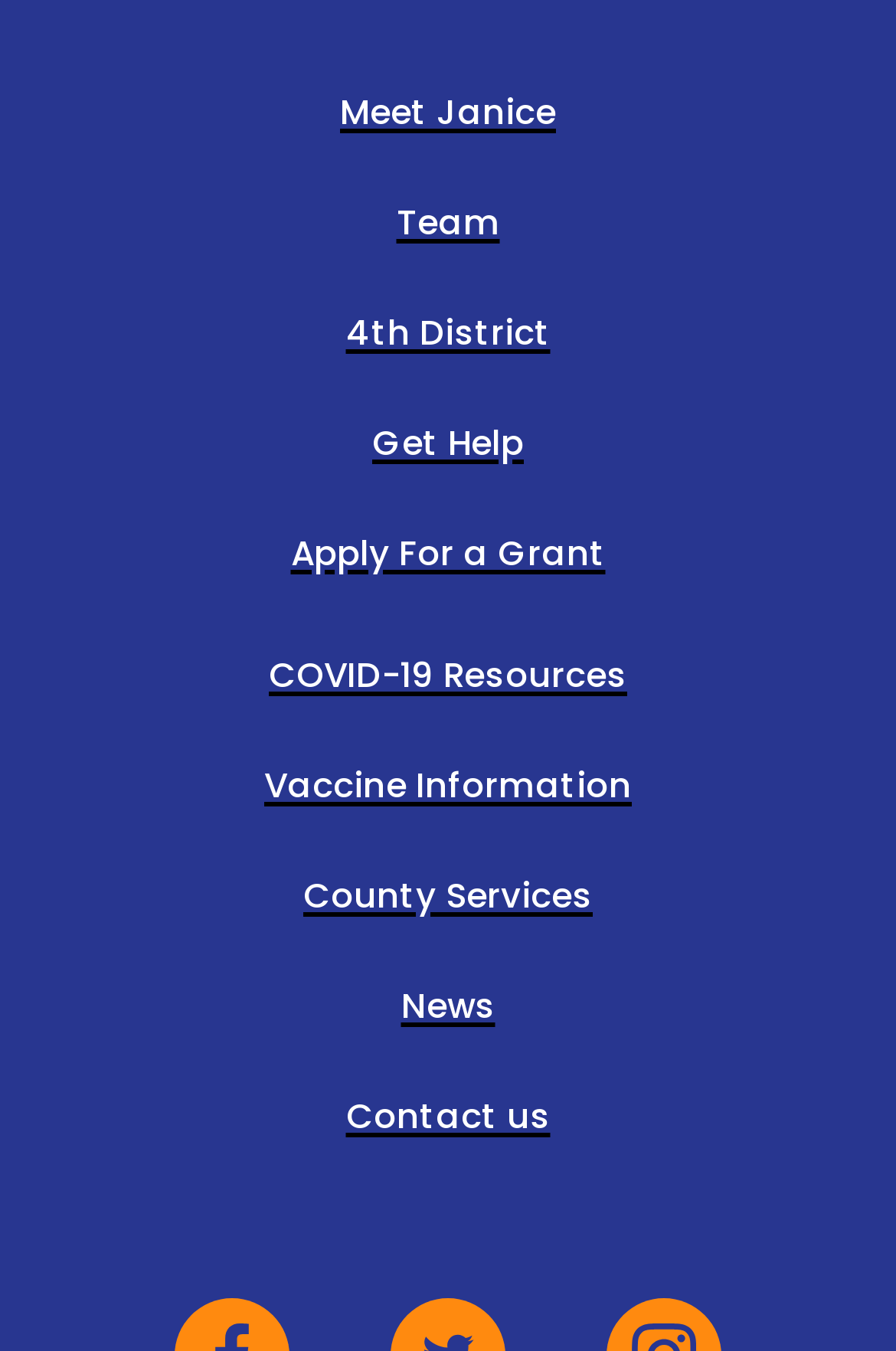What is the topmost link on the webpage?
Look at the image and respond to the question as thoroughly as possible.

By analyzing the bounding box coordinates, I determined that the link 'Meet Janice' has the smallest y1 value, which means it is located at the top of the webpage.